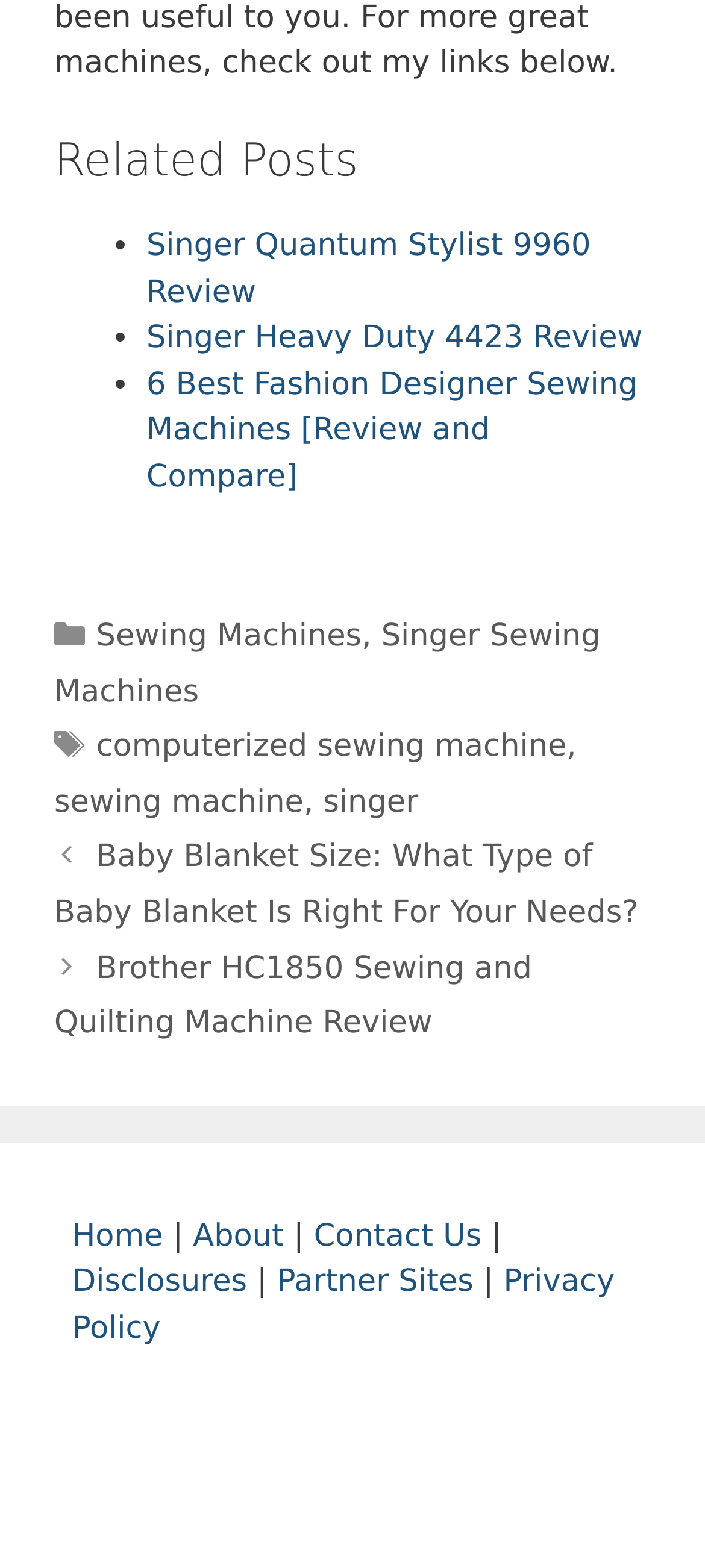Provide the bounding box coordinates of the HTML element described as: "Singer Heavy Duty 4423 Review". The bounding box coordinates should be four float numbers between 0 and 1, i.e., [left, top, right, bottom].

[0.208, 0.205, 0.911, 0.228]